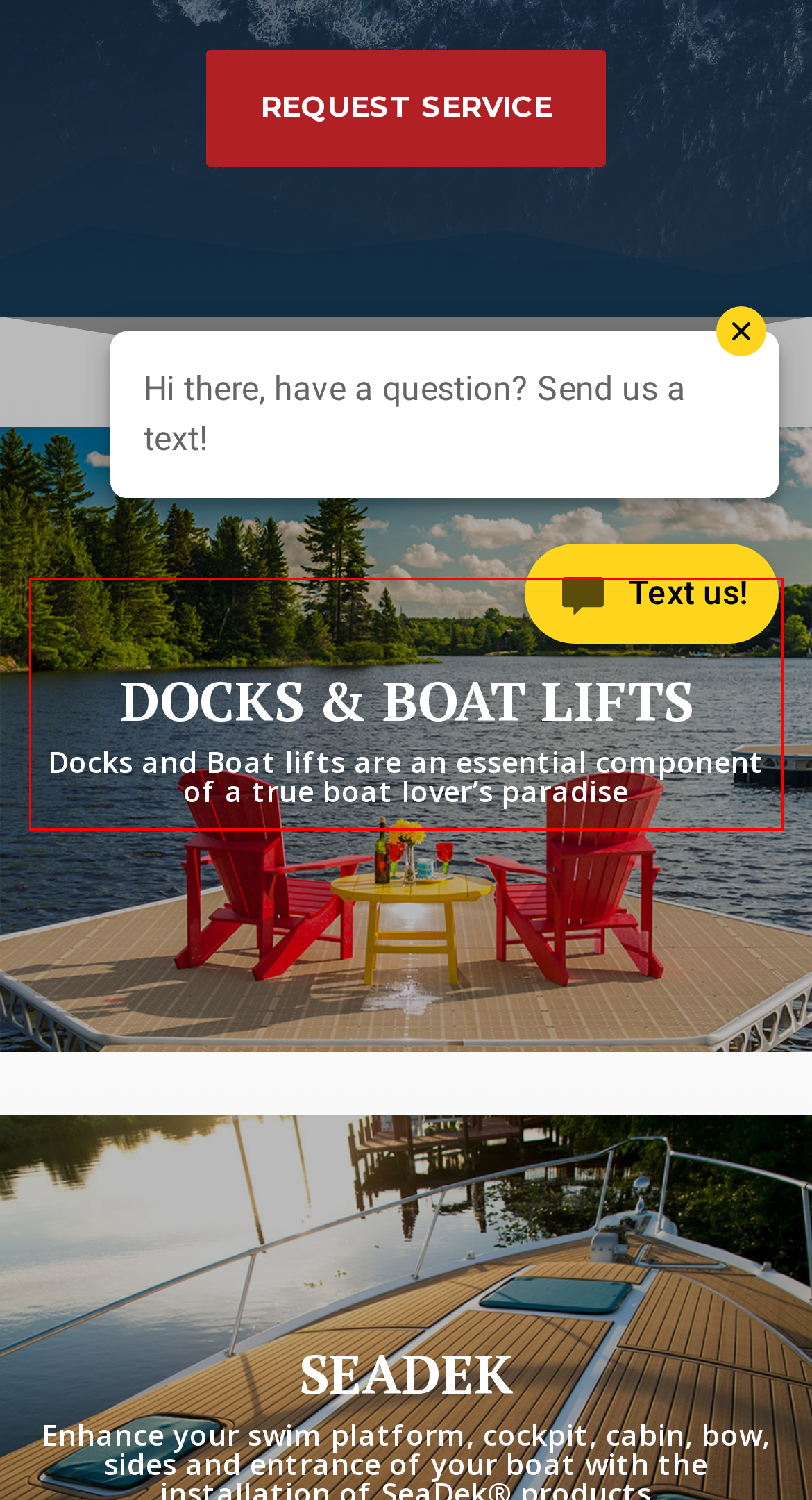Please identify and extract the text from the UI element that is surrounded by a red bounding box in the provided webpage screenshot.

Docks and Boat lifts are an essential component of a true boat lover’s paradise. All our docks are very modular and can be installed to your preferred configuration to fit nicely within your environment.